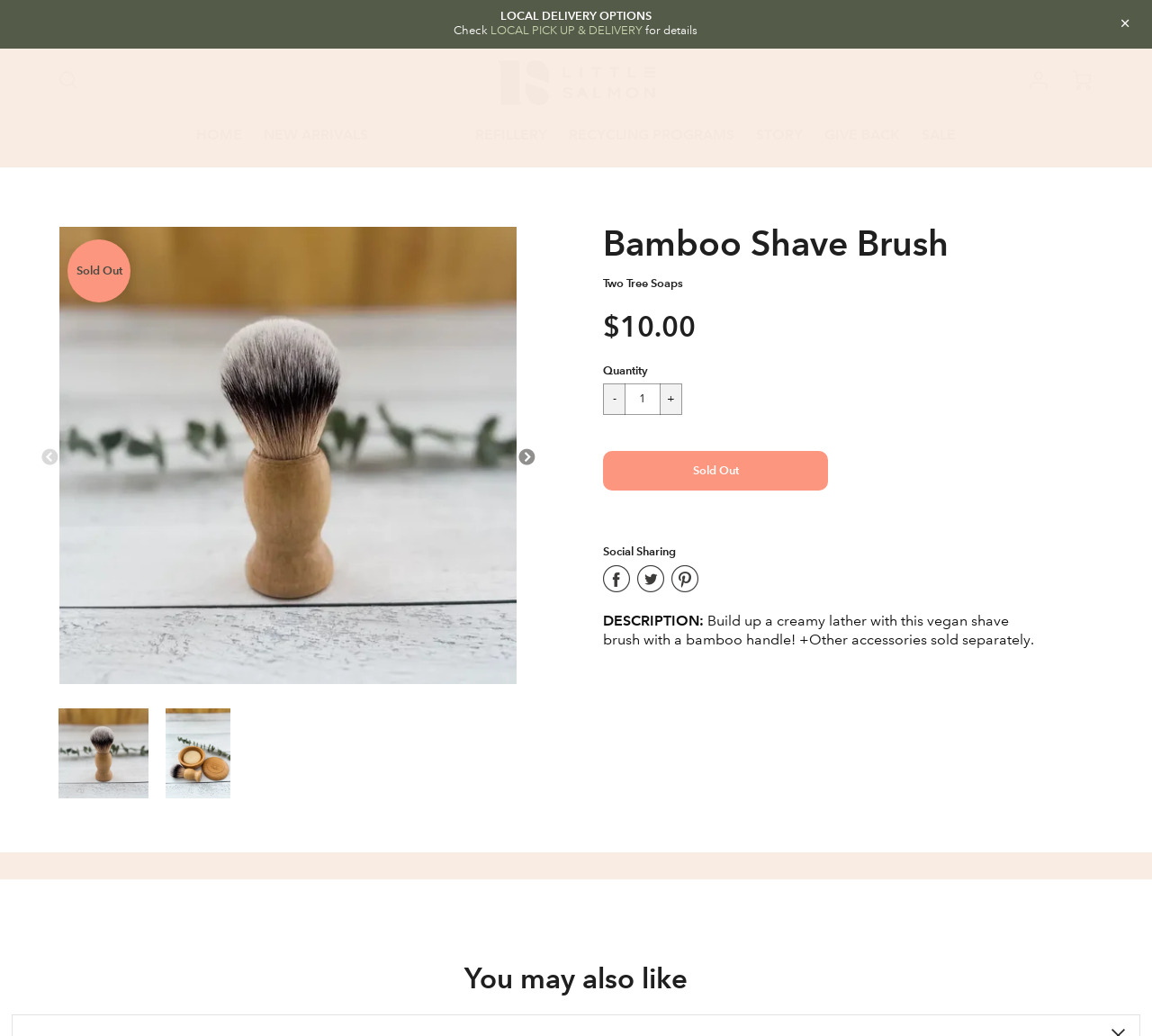Please determine the bounding box coordinates of the section I need to click to accomplish this instruction: "Share on Facebook".

[0.523, 0.546, 0.553, 0.576]